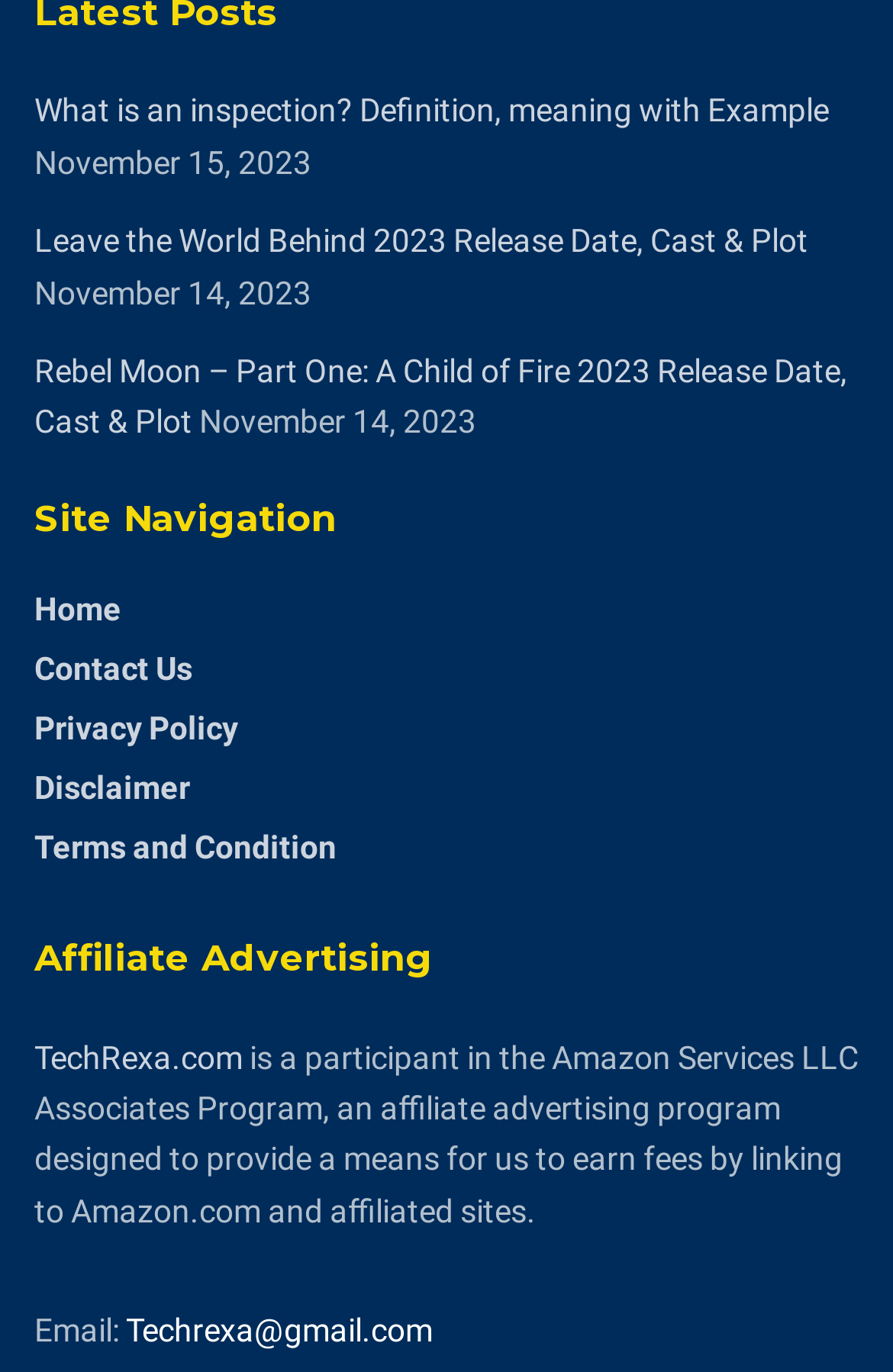Extract the bounding box for the UI element that matches this description: "Services".

None